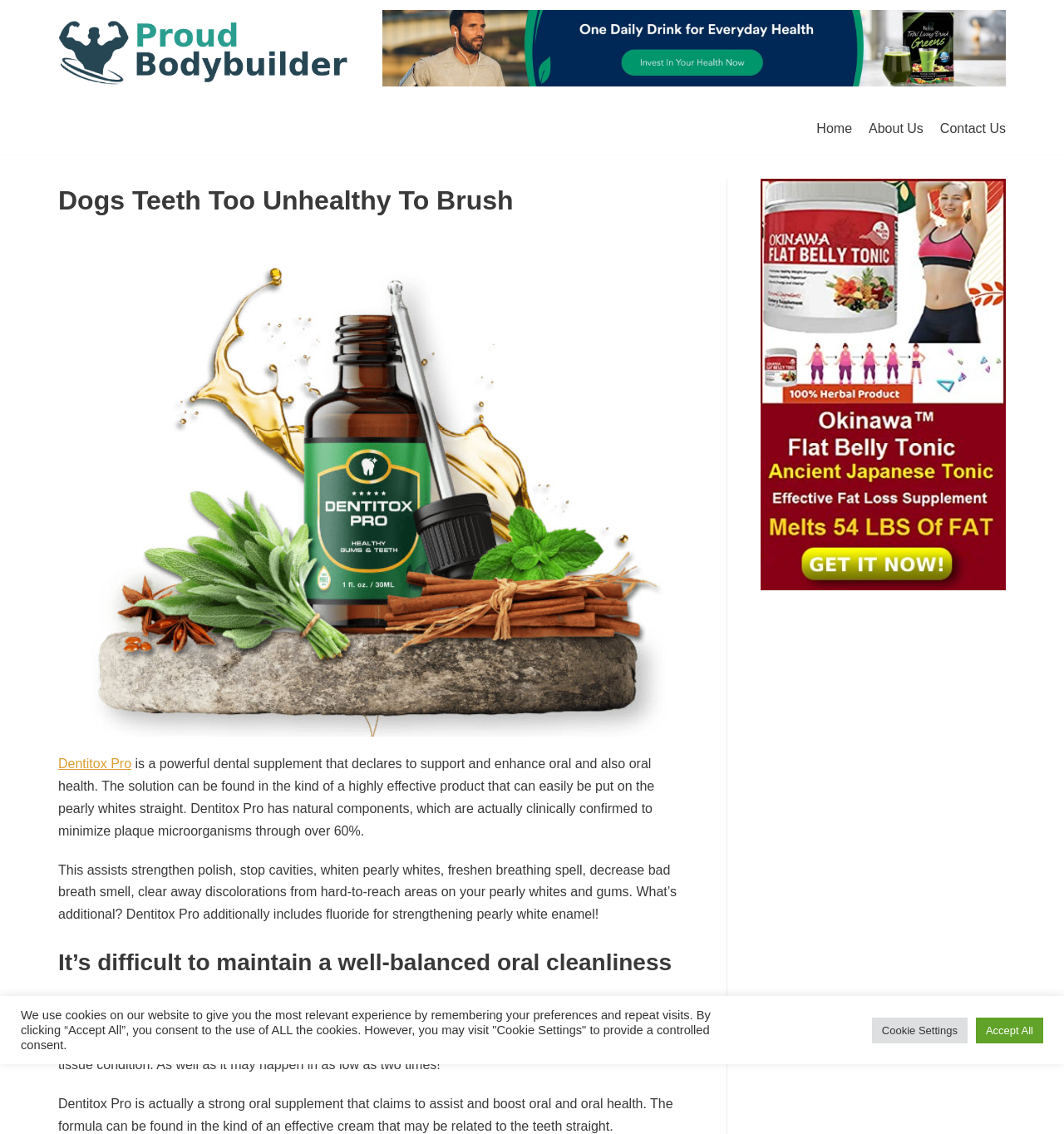What is the primary reason for dental caries and gum disease? Analyze the screenshot and reply with just one word or a short phrase.

Plaque buildup